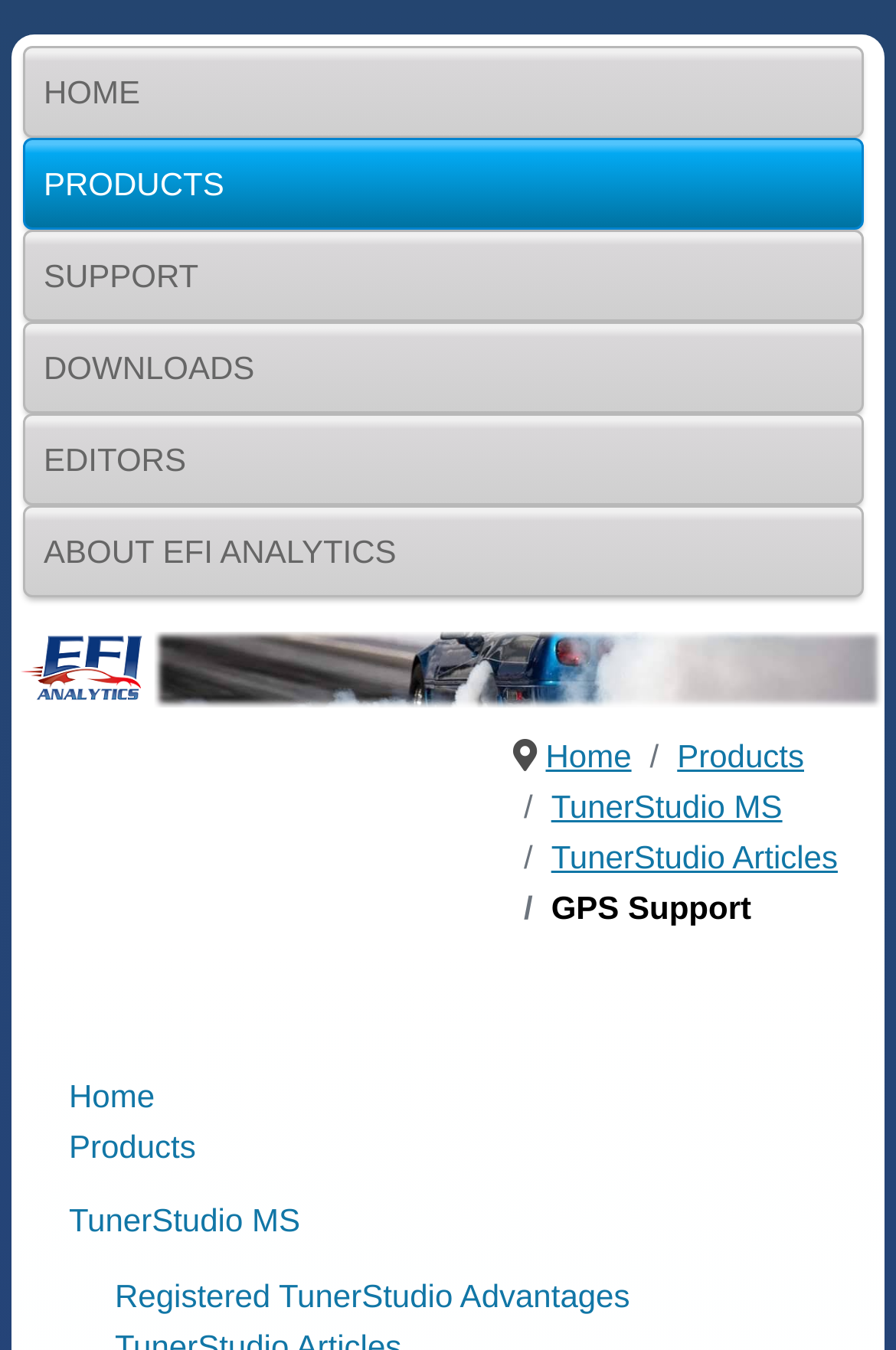Identify the coordinates of the bounding box for the element described below: "About EFI Analytics". Return the coordinates as four float numbers between 0 and 1: [left, top, right, bottom].

[0.026, 0.374, 0.964, 0.442]